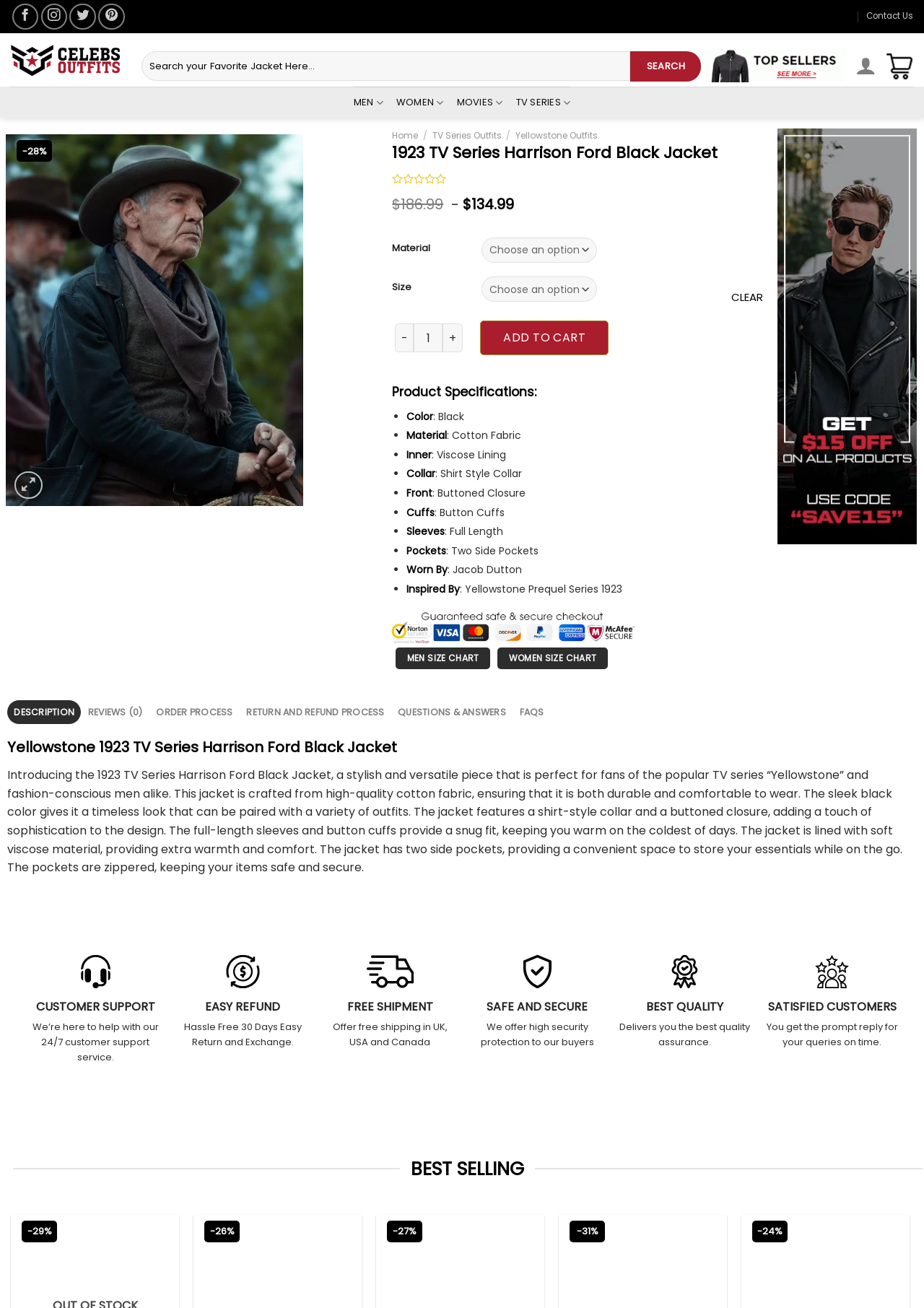What is the price of the jacket after discount?
Please provide a single word or phrase answer based on the image.

$134.99